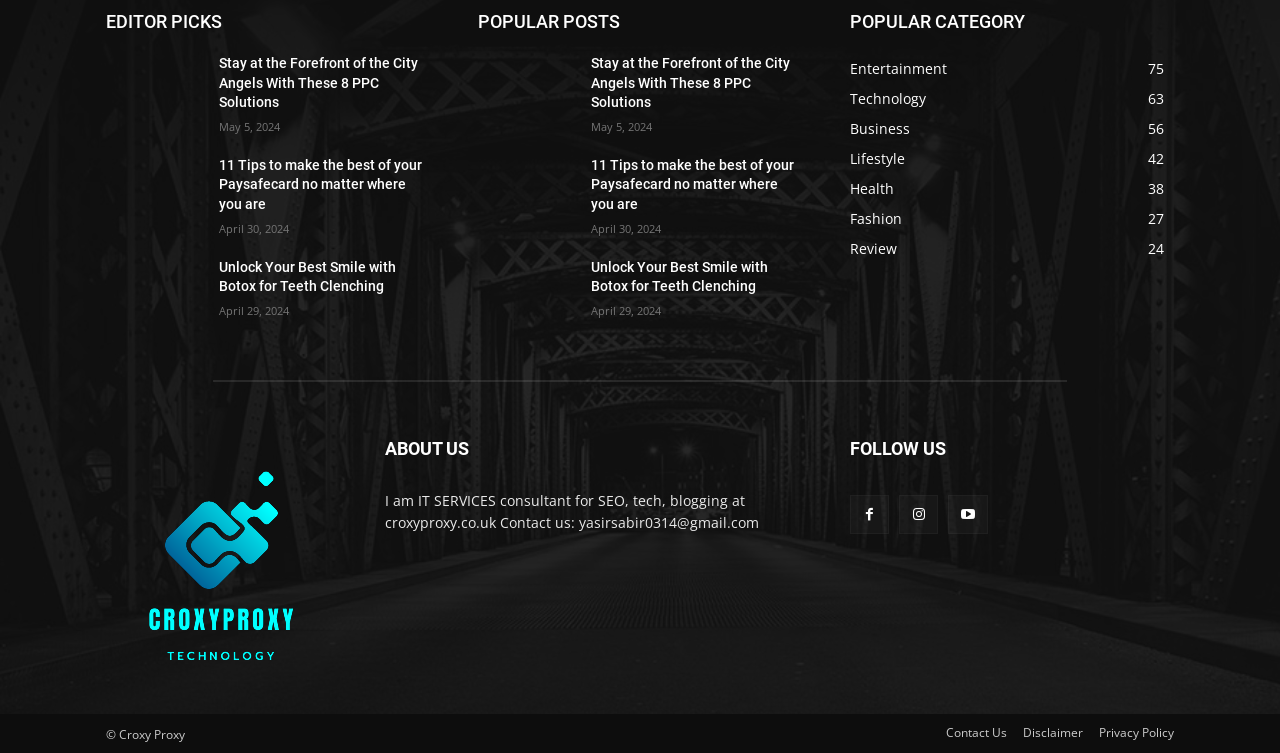Locate the bounding box coordinates of the clickable part needed for the task: "Follow 'Entertainment 75'".

[0.664, 0.078, 0.74, 0.104]